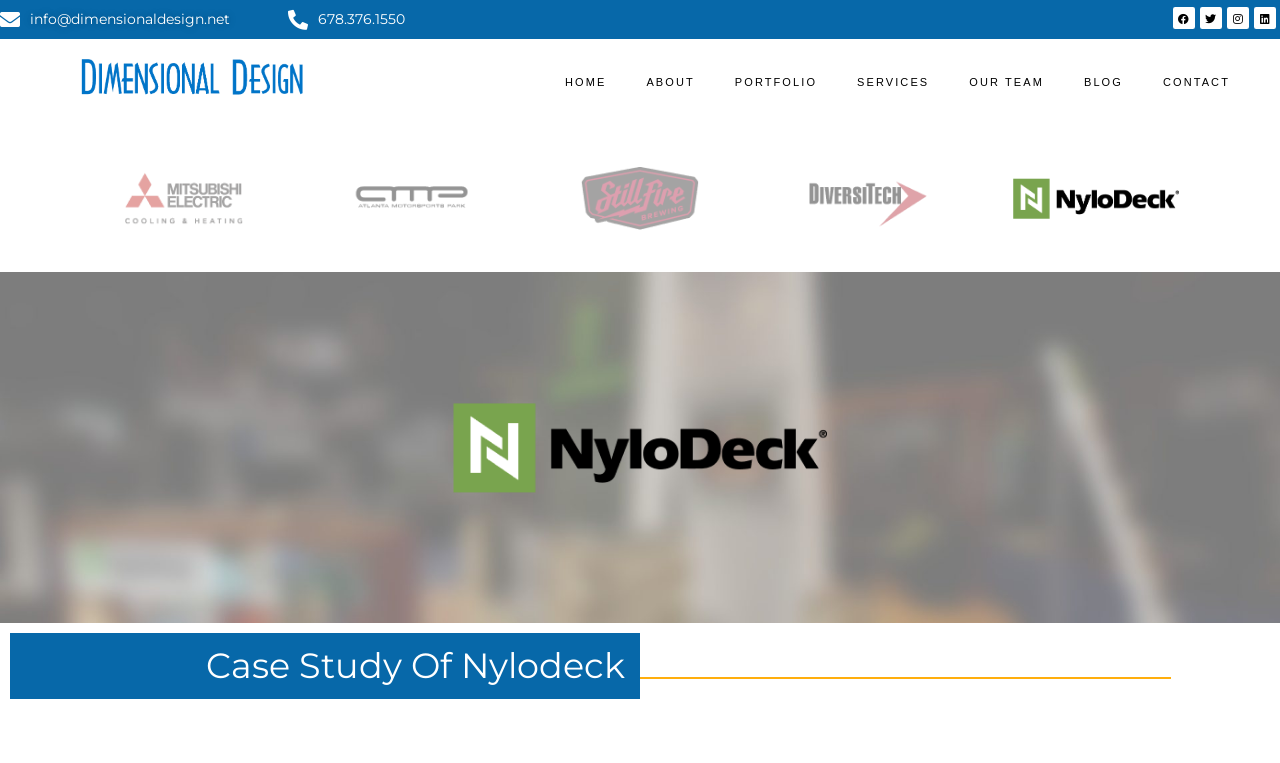Identify the bounding box coordinates of the clickable region to carry out the given instruction: "Go to the NyloDeck case study".

[0.775, 0.233, 0.938, 0.287]